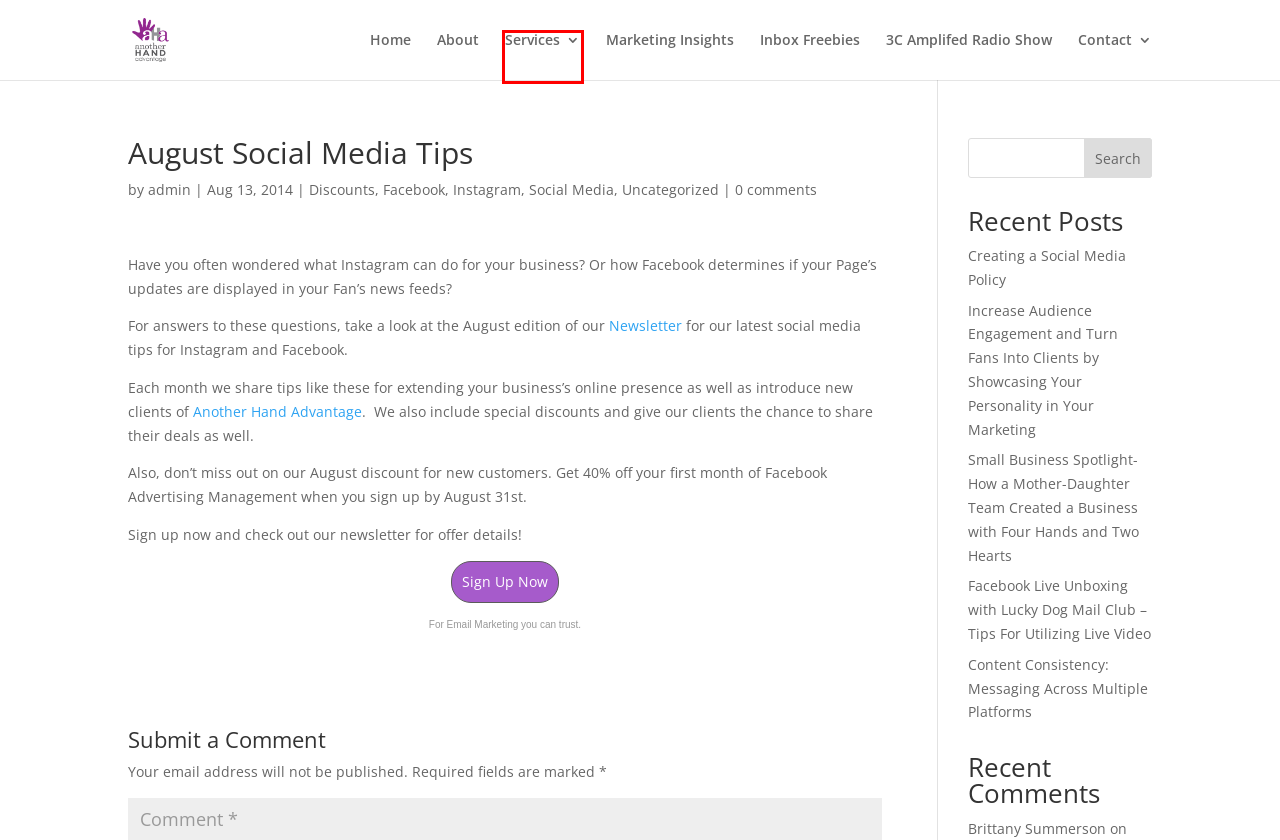Look at the screenshot of the webpage and find the element within the red bounding box. Choose the webpage description that best fits the new webpage that will appear after clicking the element. Here are the candidates:
A. On A Break - Another Hand Advantage, LLC
B. Creating a Social Media Policy - Another Hand Advantage, LLC
C. Facebook Archives - Another Hand Advantage, LLC
D. Contact - Another Hand Advantage, LLC
E. Social Media Archives - Another Hand Advantage, LLC
F. Services - Another Hand Advantage, LLC
G. Insights Blog - Another Hand Advantage, LLC
H. Discounts Archives - Another Hand Advantage, LLC

F